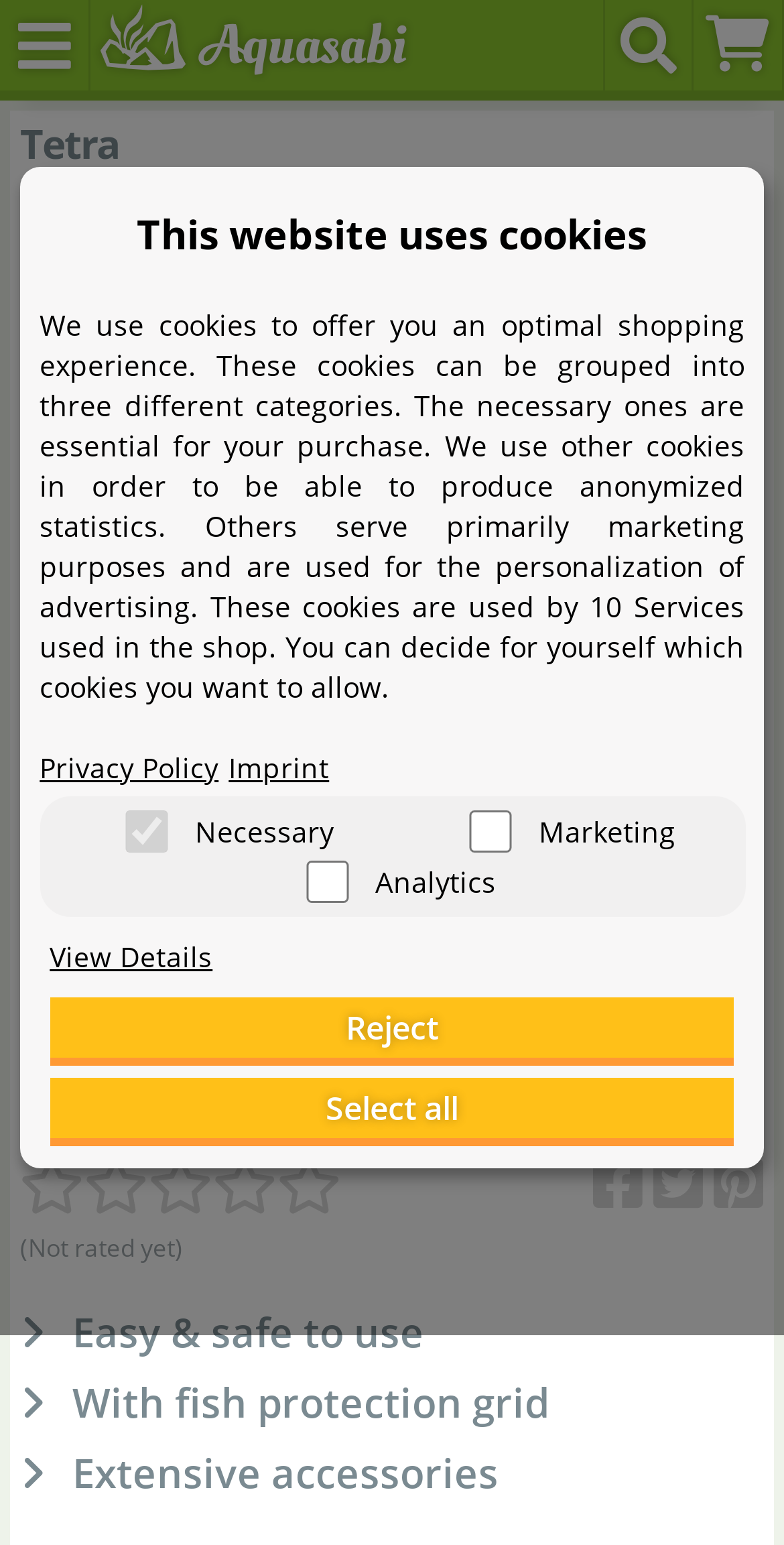Please identify the bounding box coordinates of the area I need to click to accomplish the following instruction: "View product reviews".

[0.026, 0.739, 0.436, 0.791]